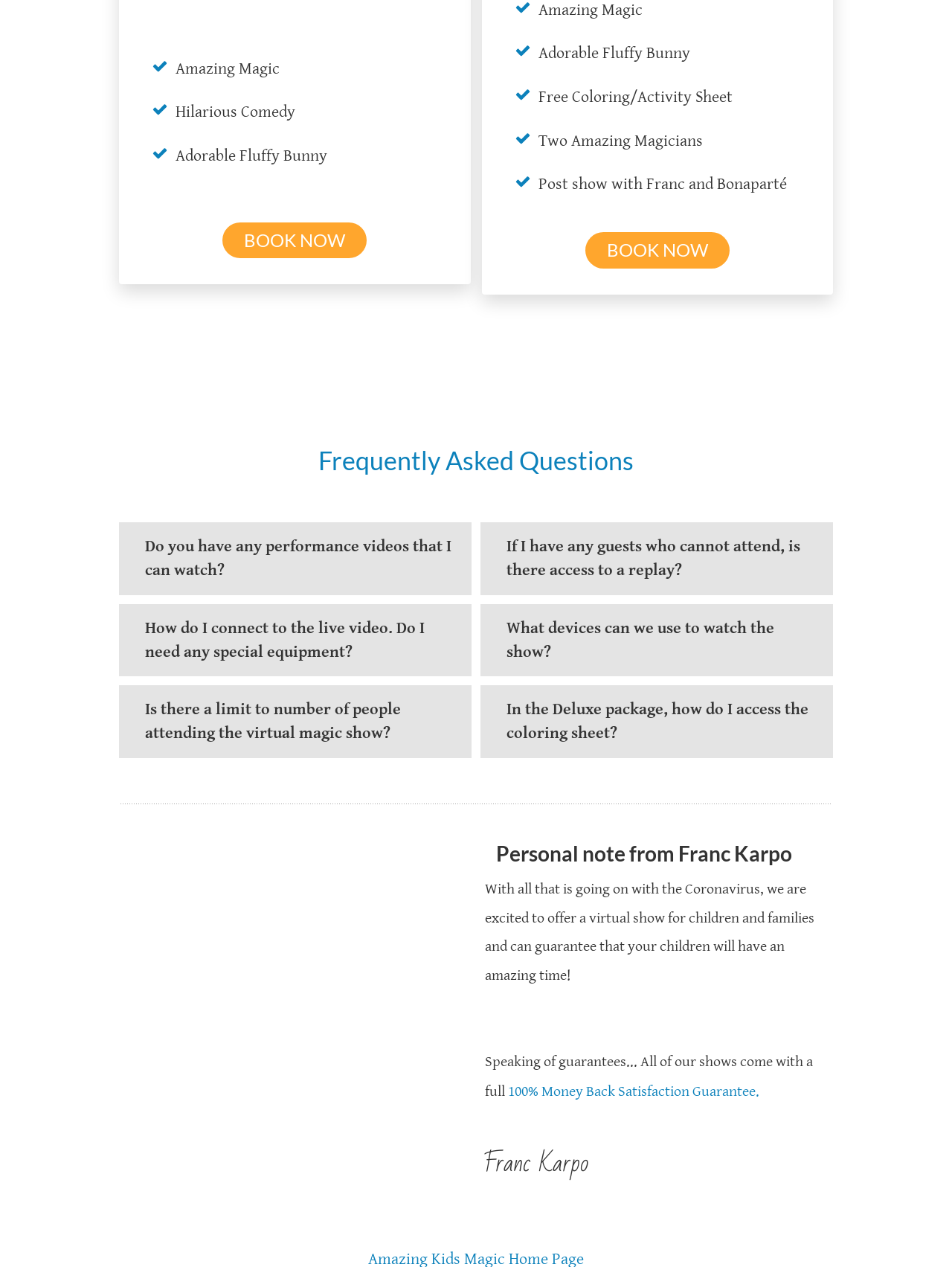Respond to the question with just a single word or phrase: 
What is the main theme of this webpage?

Magic show